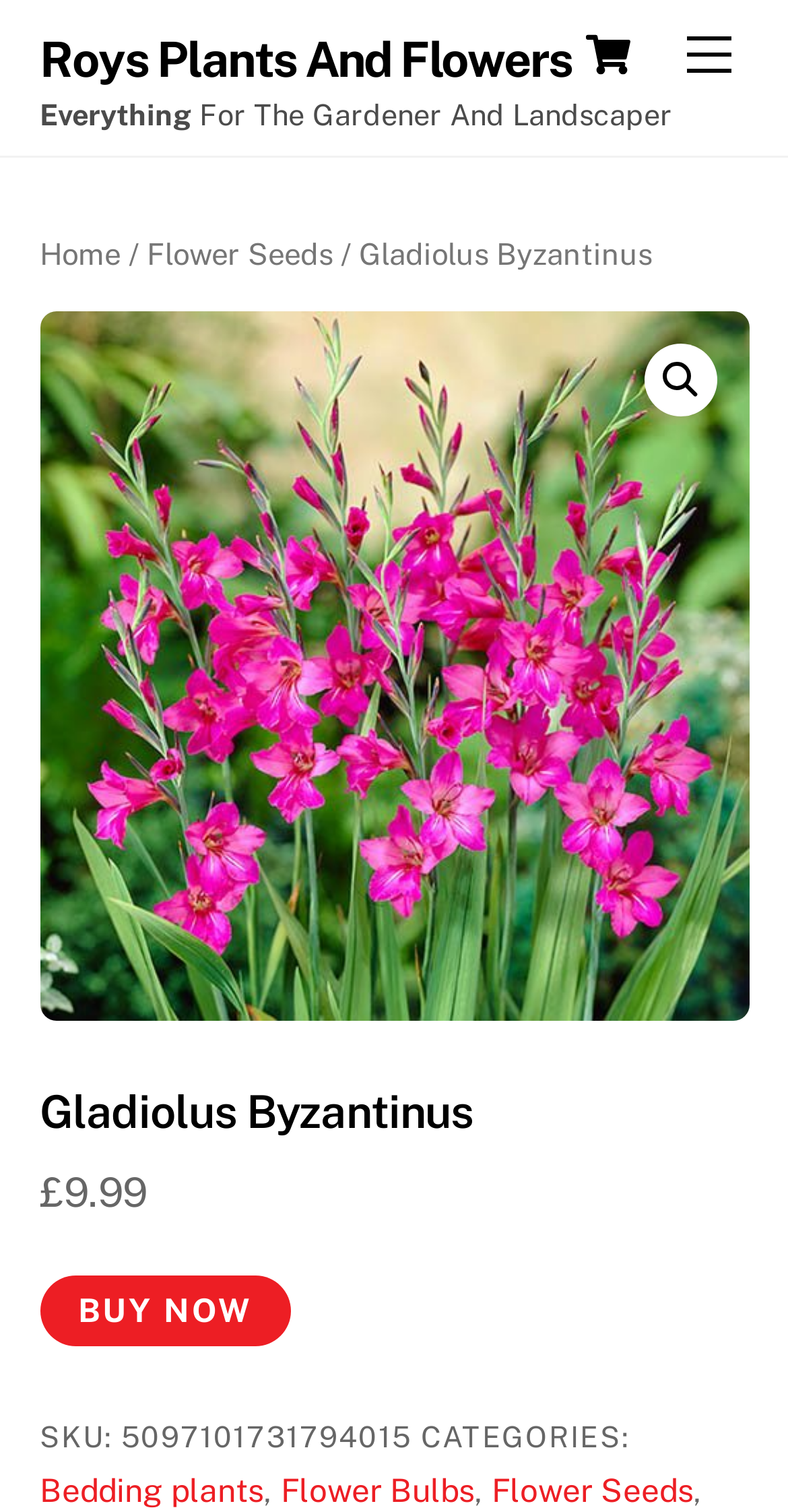Locate the bounding box coordinates of the clickable area to execute the instruction: "Buy Gladiolus Byzantinus now". Provide the coordinates as four float numbers between 0 and 1, represented as [left, top, right, bottom].

[0.05, 0.844, 0.37, 0.891]